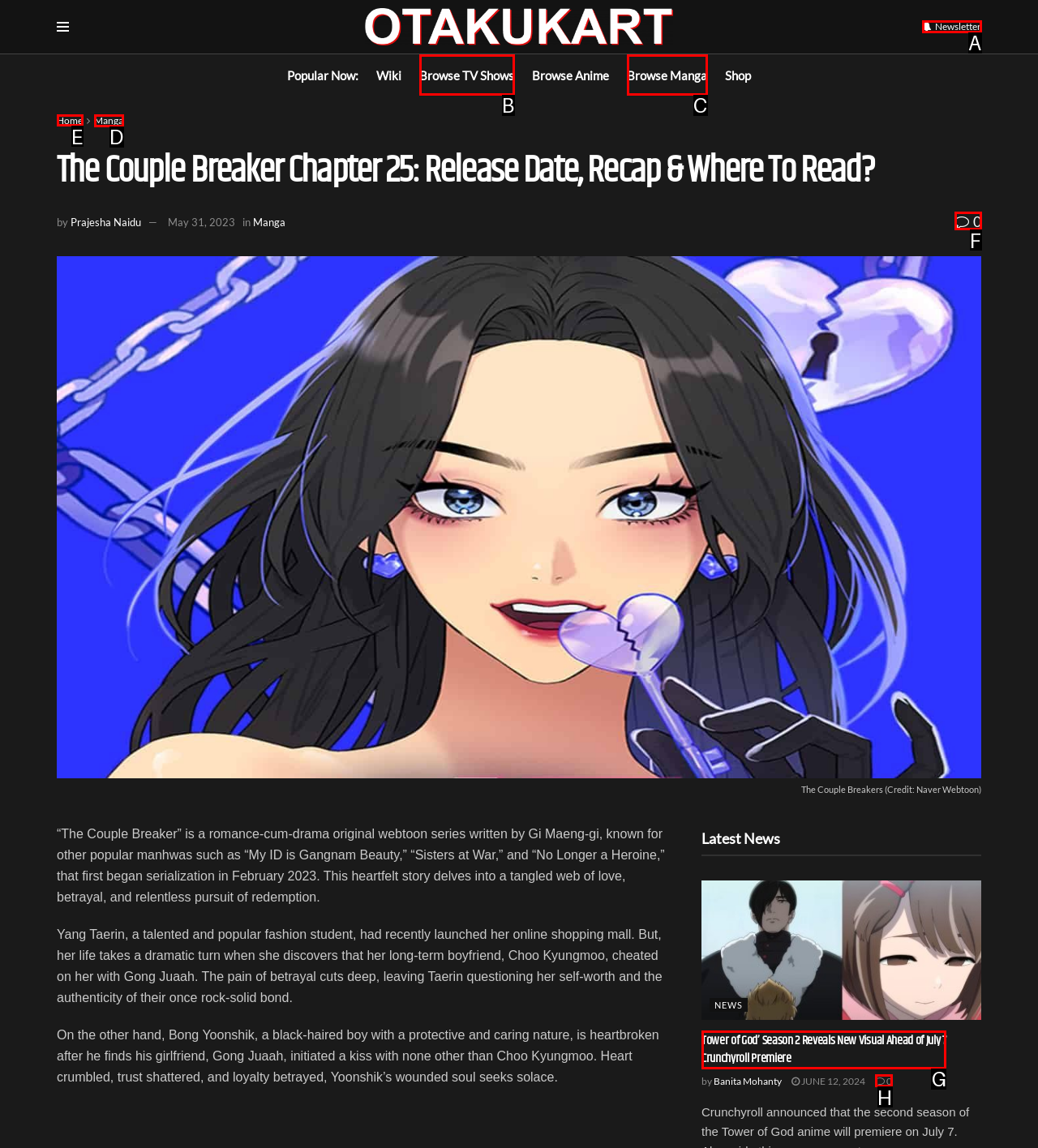Identify the correct HTML element to click to accomplish this task: Click on the 'Home' link
Respond with the letter corresponding to the correct choice.

E